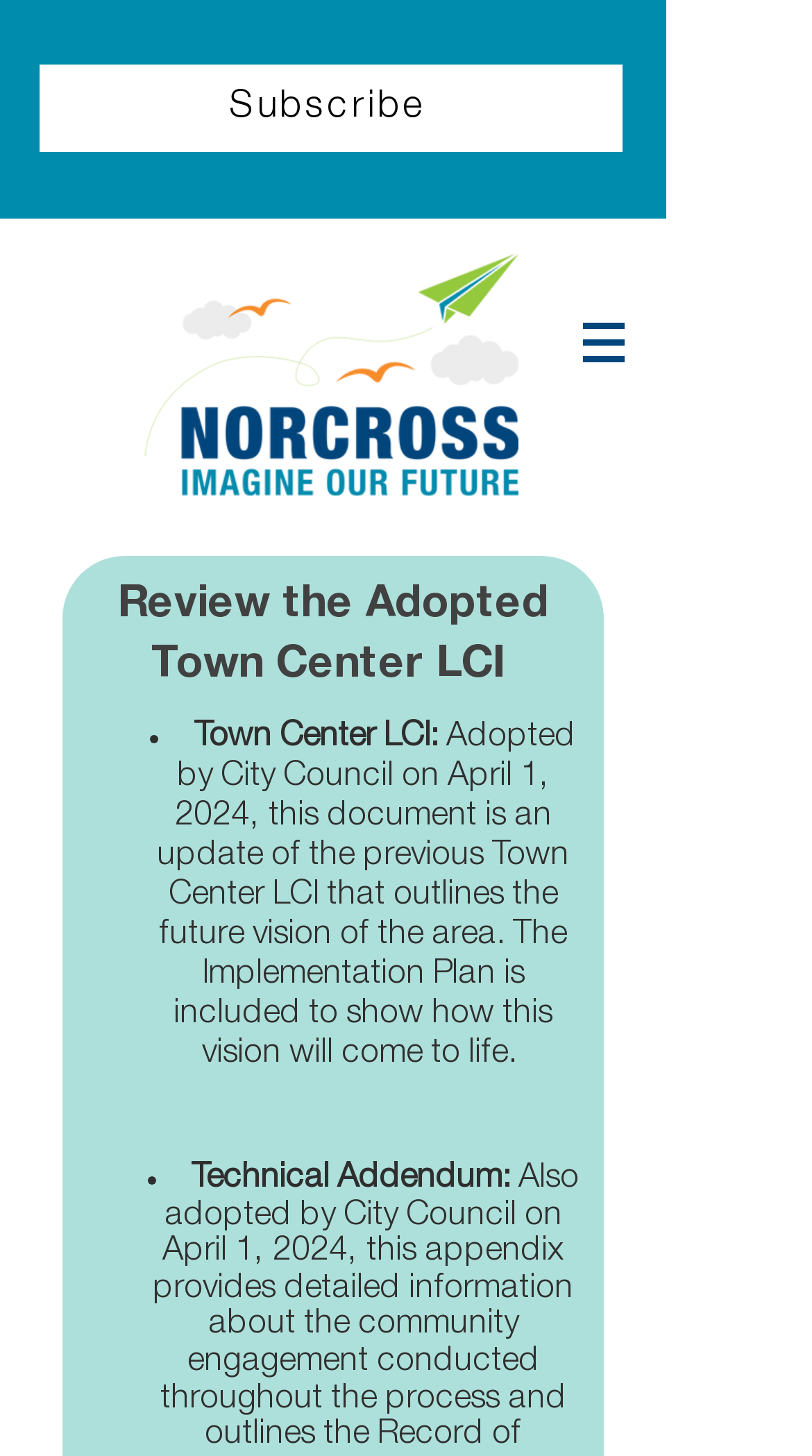What is the Technical Addendum about?
Refer to the image and offer an in-depth and detailed answer to the question.

The webpage mentions a Technical Addendum, but it does not provide any information about what it is about. It is likely that the Technical Addendum is a supplementary document that provides additional technical information related to the Town Center LCI.